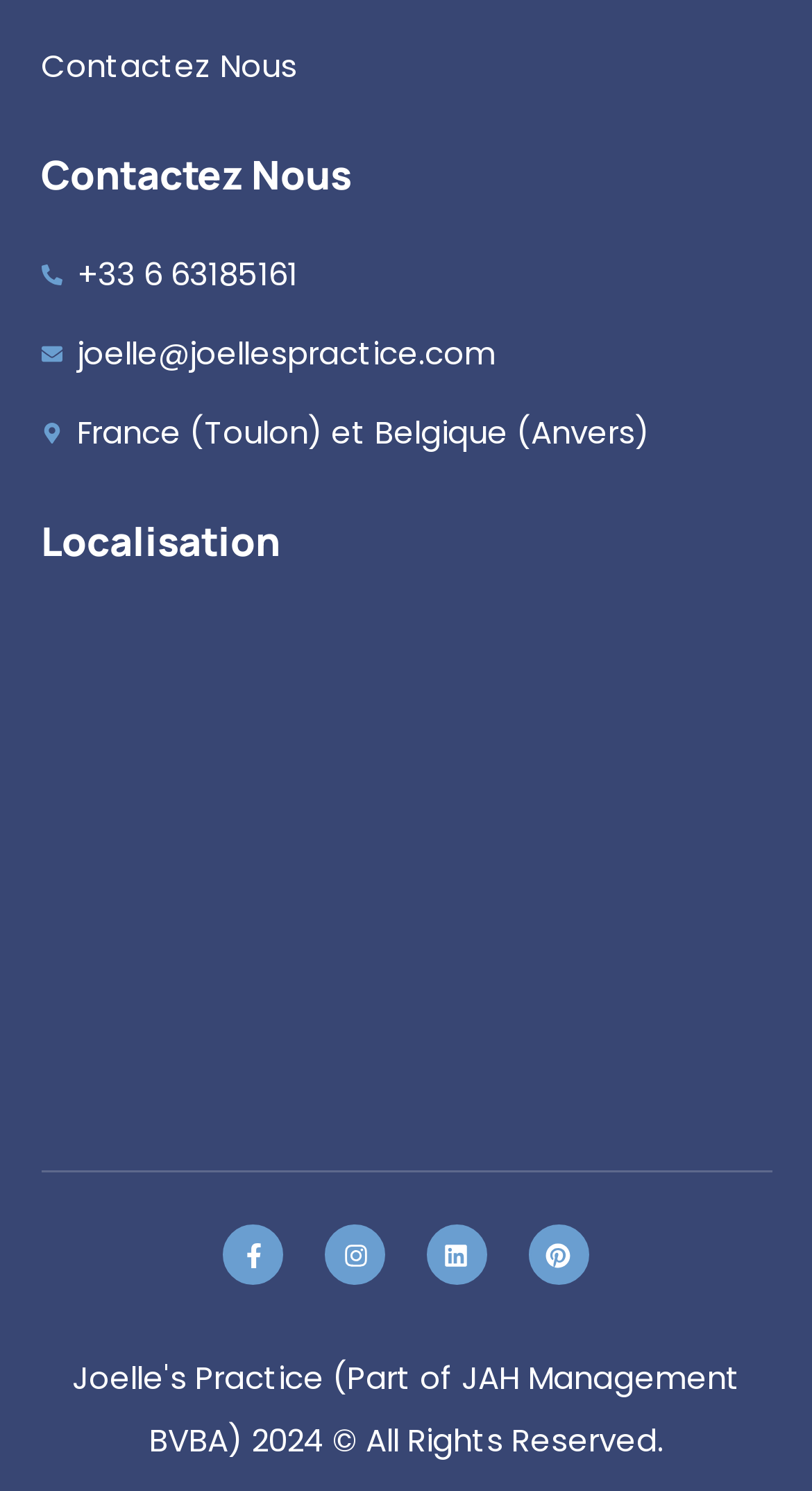Please find the bounding box coordinates of the element that you should click to achieve the following instruction: "Send an email". The coordinates should be presented as four float numbers between 0 and 1: [left, top, right, bottom].

[0.05, 0.216, 0.95, 0.258]